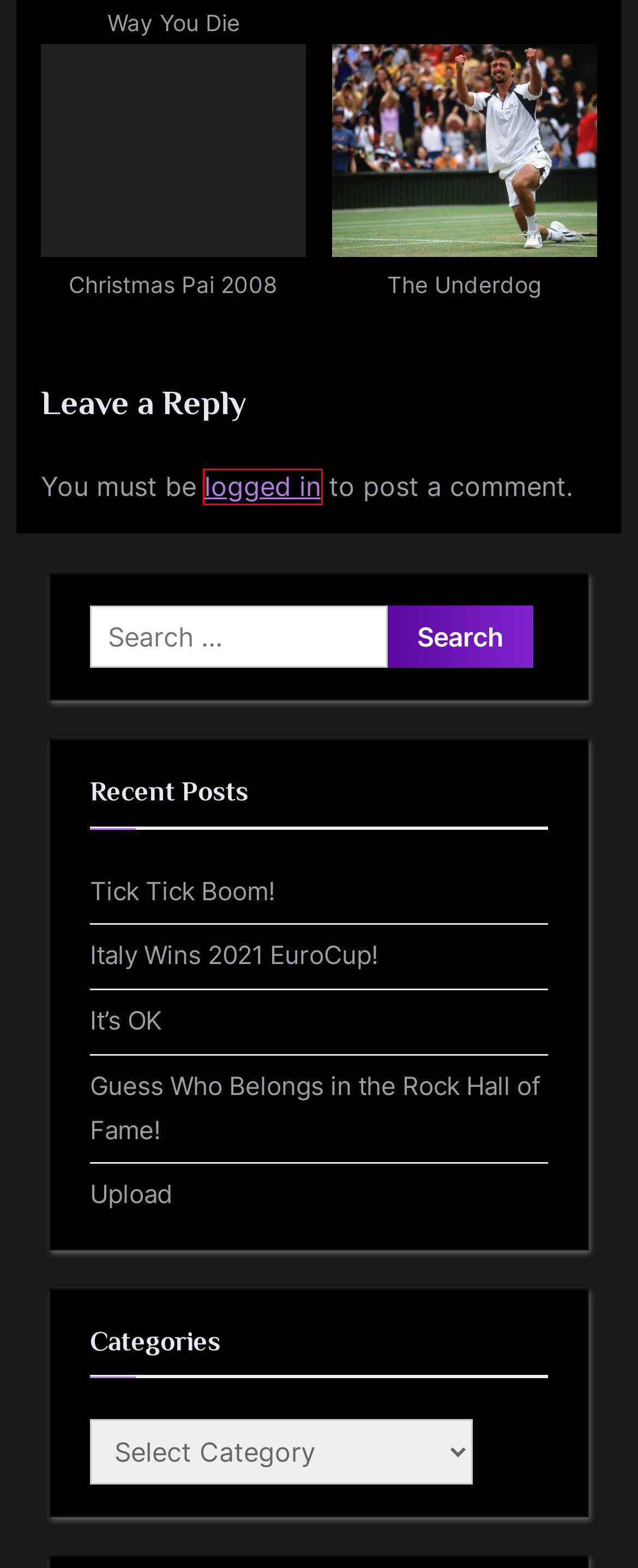Inspect the screenshot of a webpage with a red rectangle bounding box. Identify the webpage description that best corresponds to the new webpage after clicking the element inside the bounding box. Here are the candidates:
A. W2K vs WinMe – Doriano Carta
B. Doriano Carta – Renaissance 2.0
C. Tick Tick Boom! – Doriano Carta
D. Upload – Doriano Carta
E. Log In ‹ Doriano Carta — WordPress
F. Guess Who Belongs in the Rock Hall of Fame! – Doriano Carta
G. Italy Wins 2021 EuroCup! – Doriano Carta
H. The Underdog – Doriano Carta

E